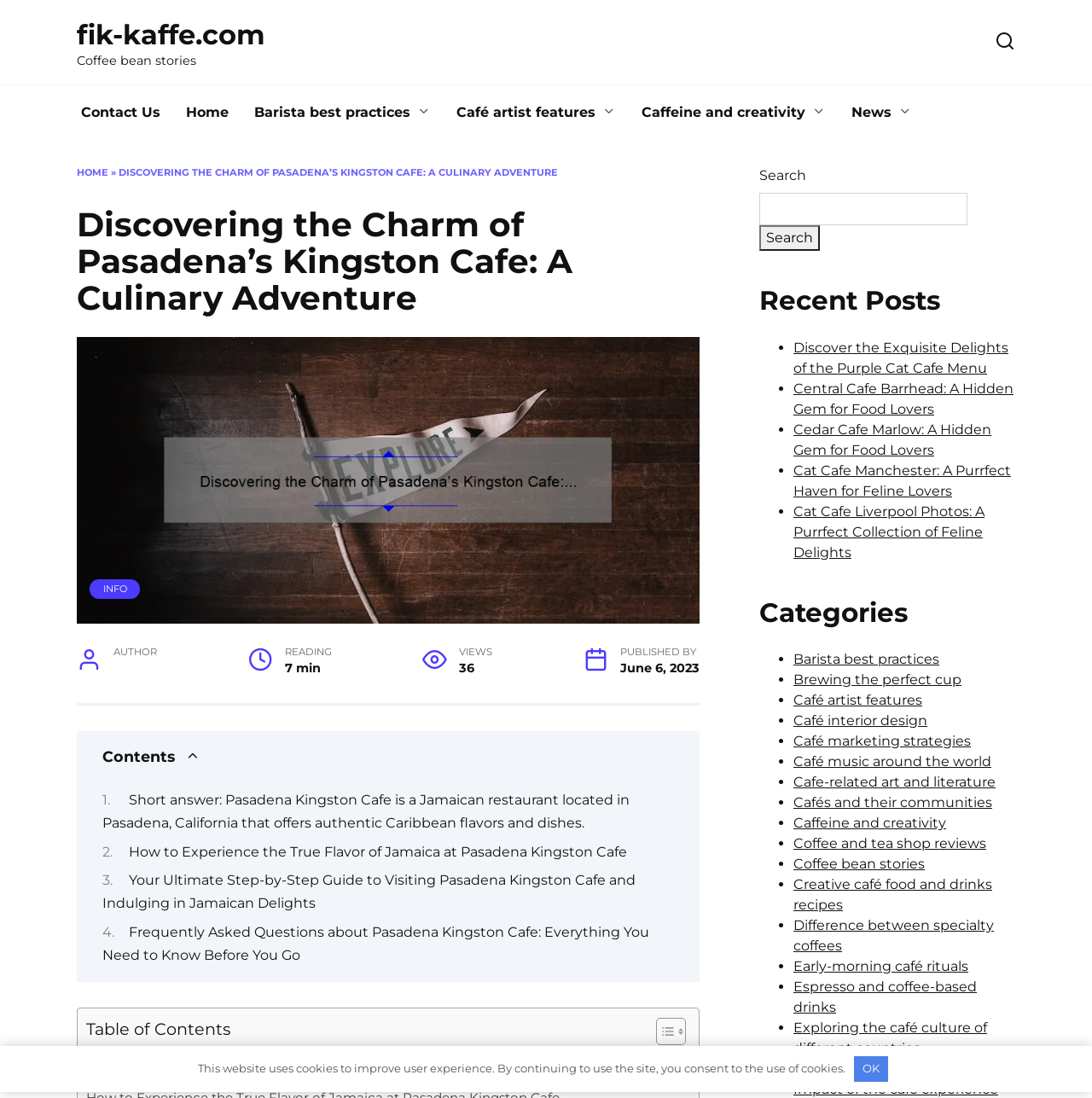What is the date of publication of the article?
Provide a detailed answer to the question using information from the image.

The webpage displays 'June 6, 2023' next to the 'PUBLISHED BY' label, indicating the date of publication of the article.